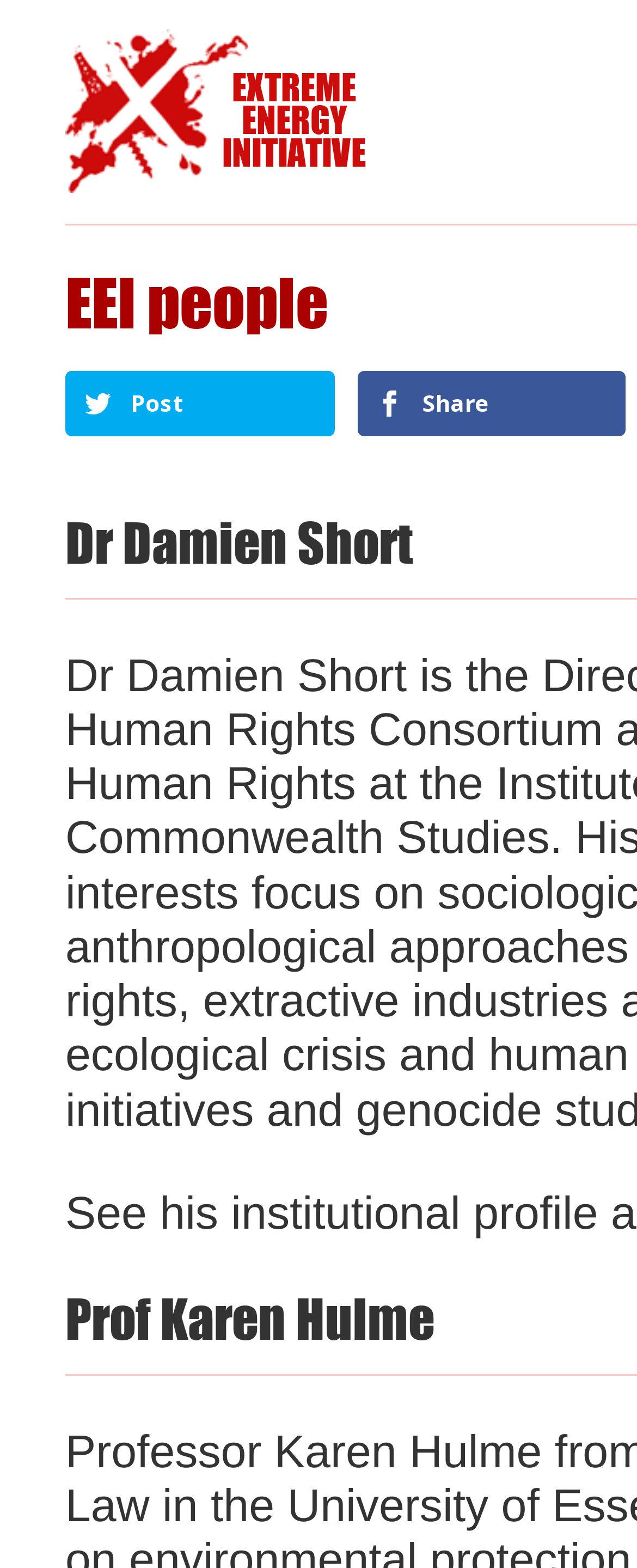Given the webpage screenshot, identify the bounding box of the UI element that matches this description: "Post".

[0.103, 0.237, 0.524, 0.278]